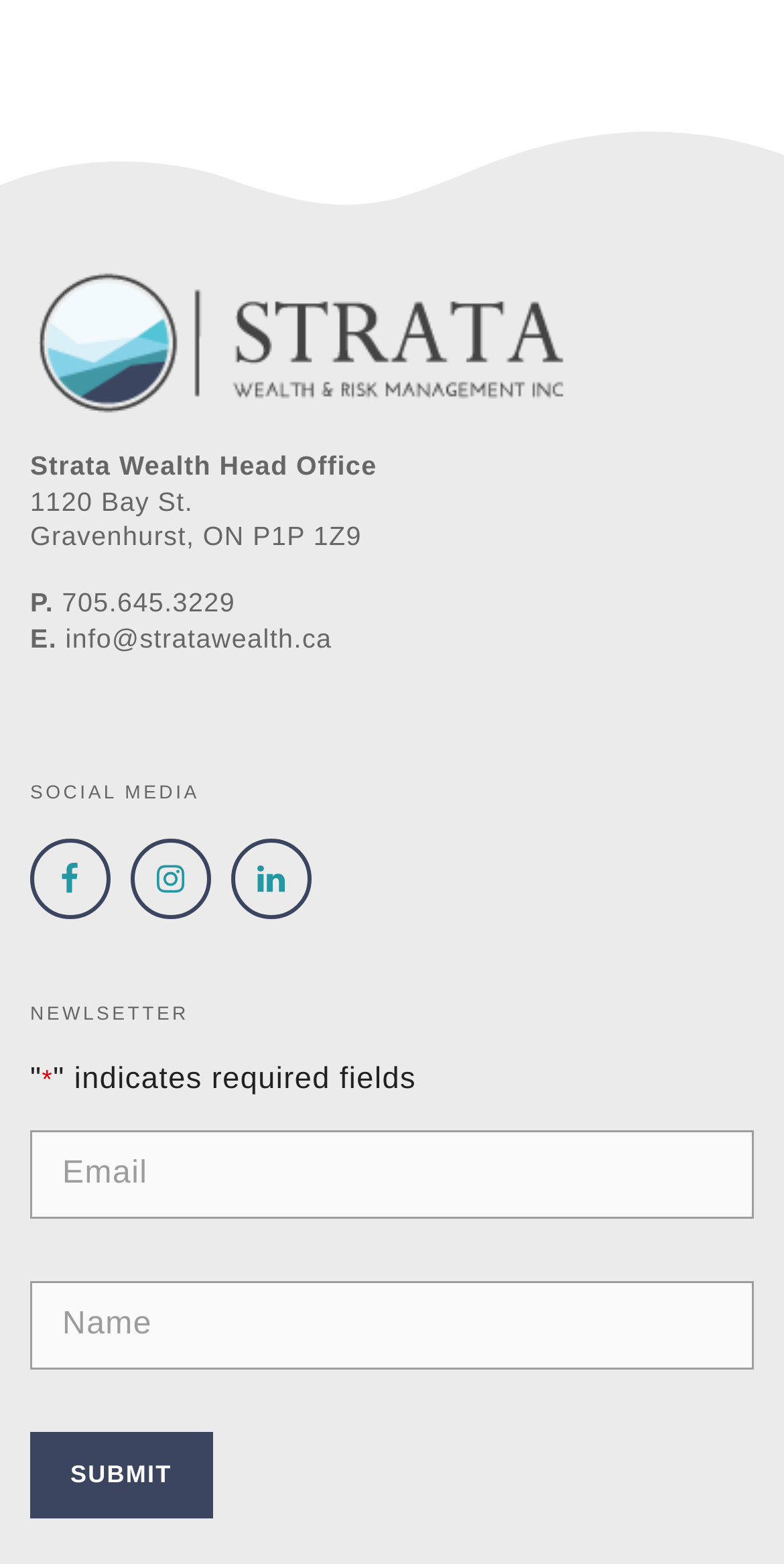Provide a one-word or one-phrase answer to the question:
What is the address of Strata Wealth Head Office?

1120 Bay St.